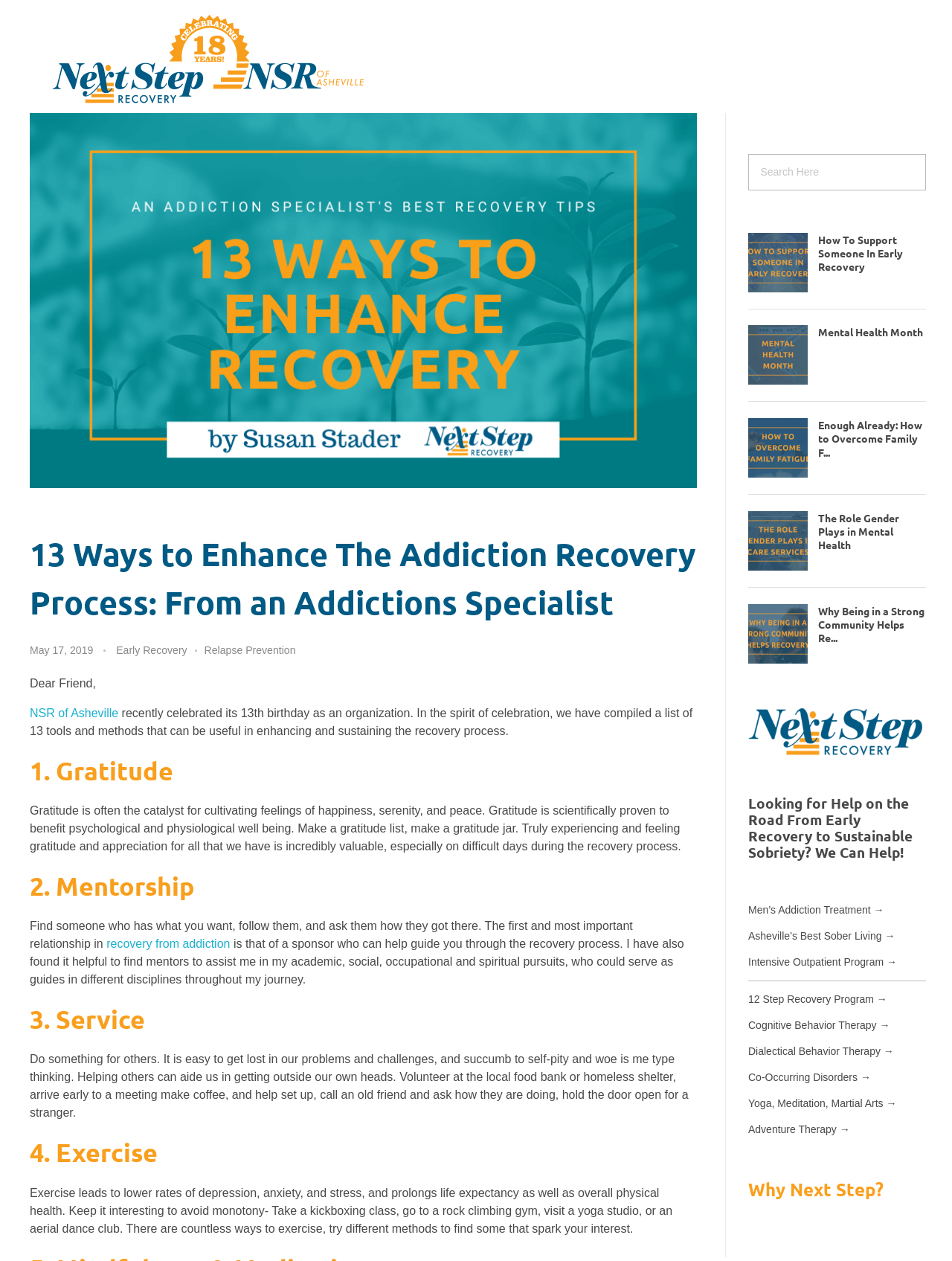What is the primary heading on this webpage?

13 Ways to Enhance The Addiction Recovery Process: From an Addictions Specialist